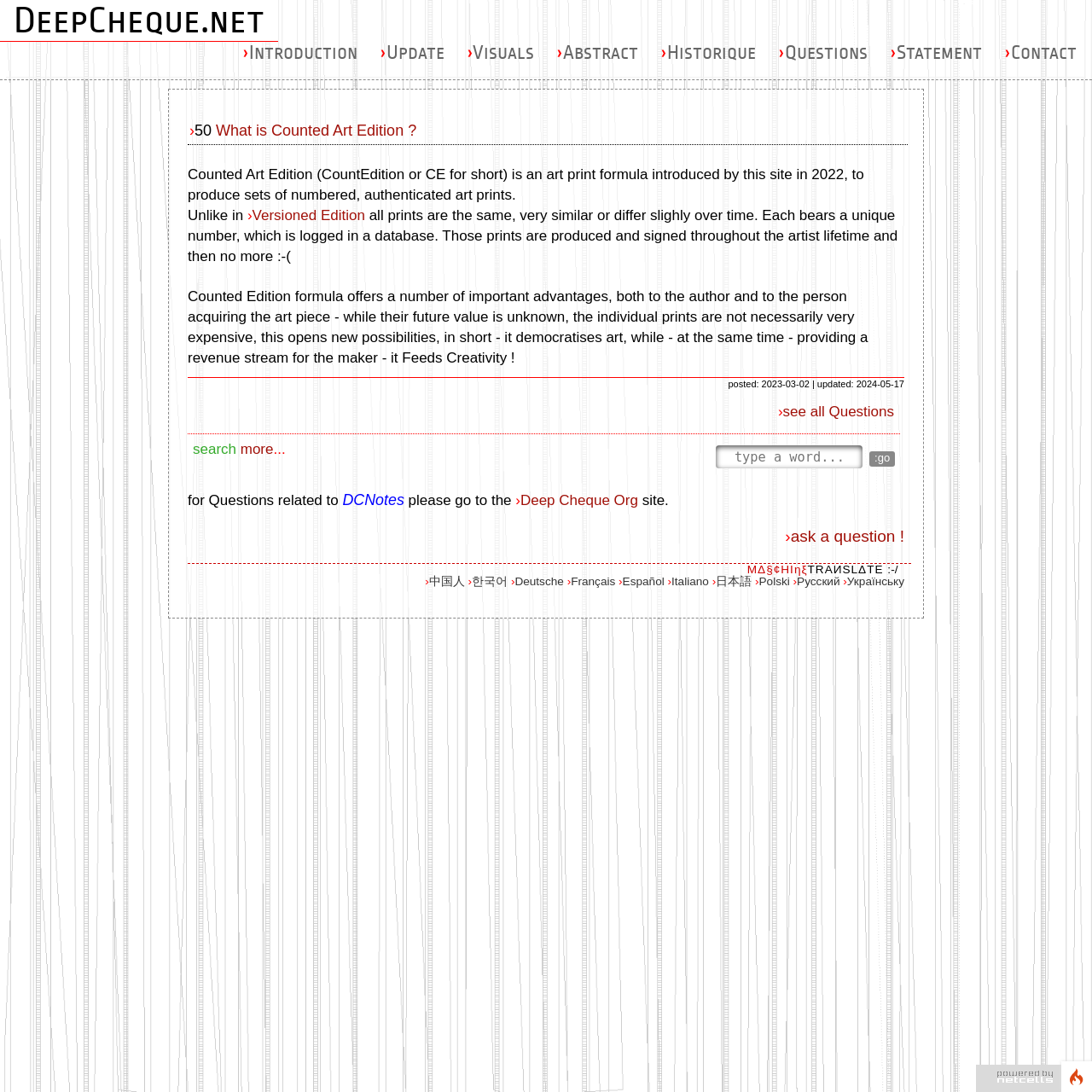What is the purpose of Counted Edition formula?
Please provide a comprehensive answer based on the information in the image.

The Counted Edition formula offers a number of important advantages, both to the author and to the person acquiring the art piece. It democratizes art, making it more accessible to people, while providing a revenue stream for the artist.